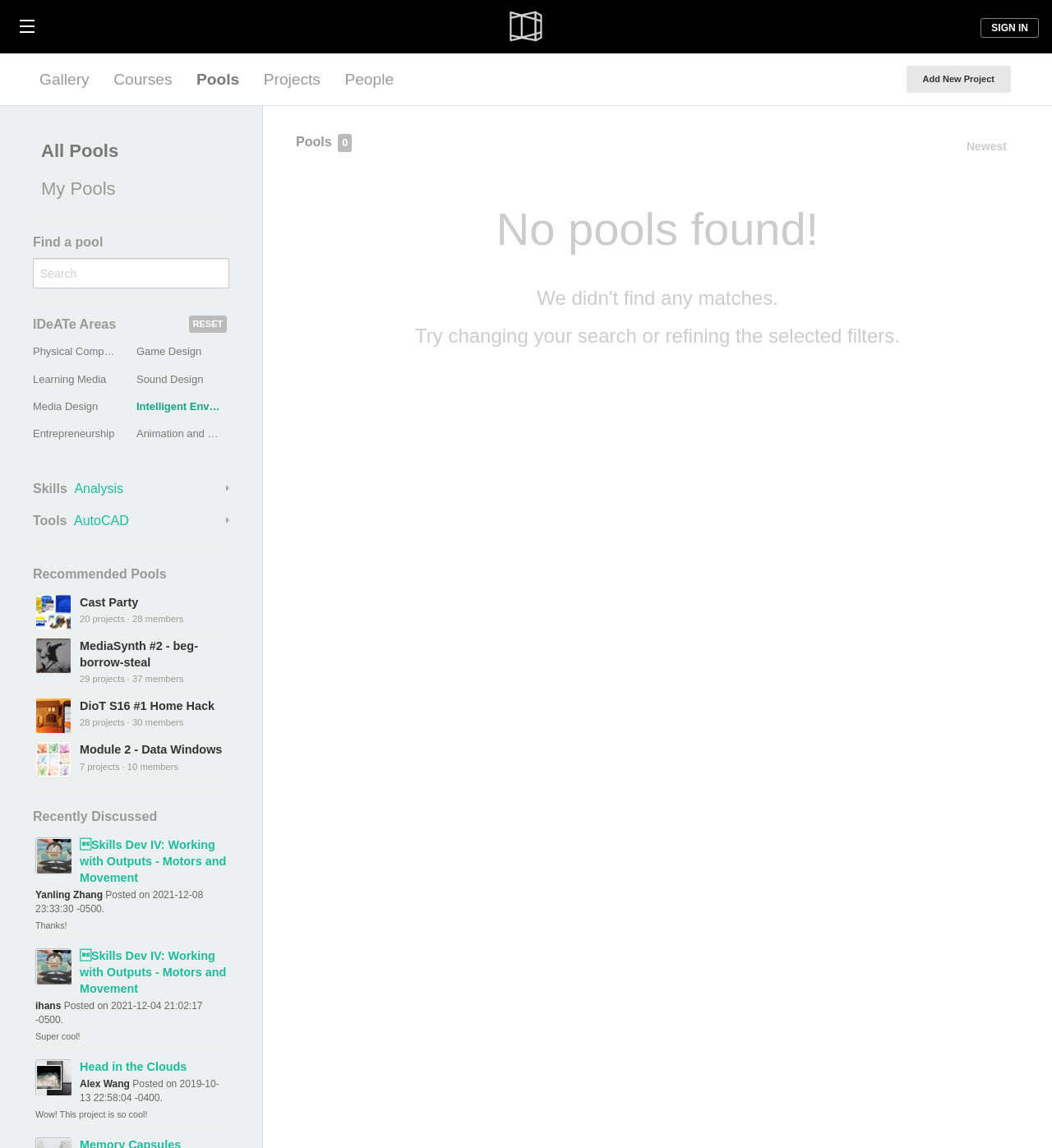Bounding box coordinates should be in the format (top-left x, top-left y, bottom-right x, bottom-right y) and all values should be floating point numbers between 0 and 1. Determine the bounding box coordinate for the UI element described as: Head in the Clouds

[0.076, 0.923, 0.178, 0.935]